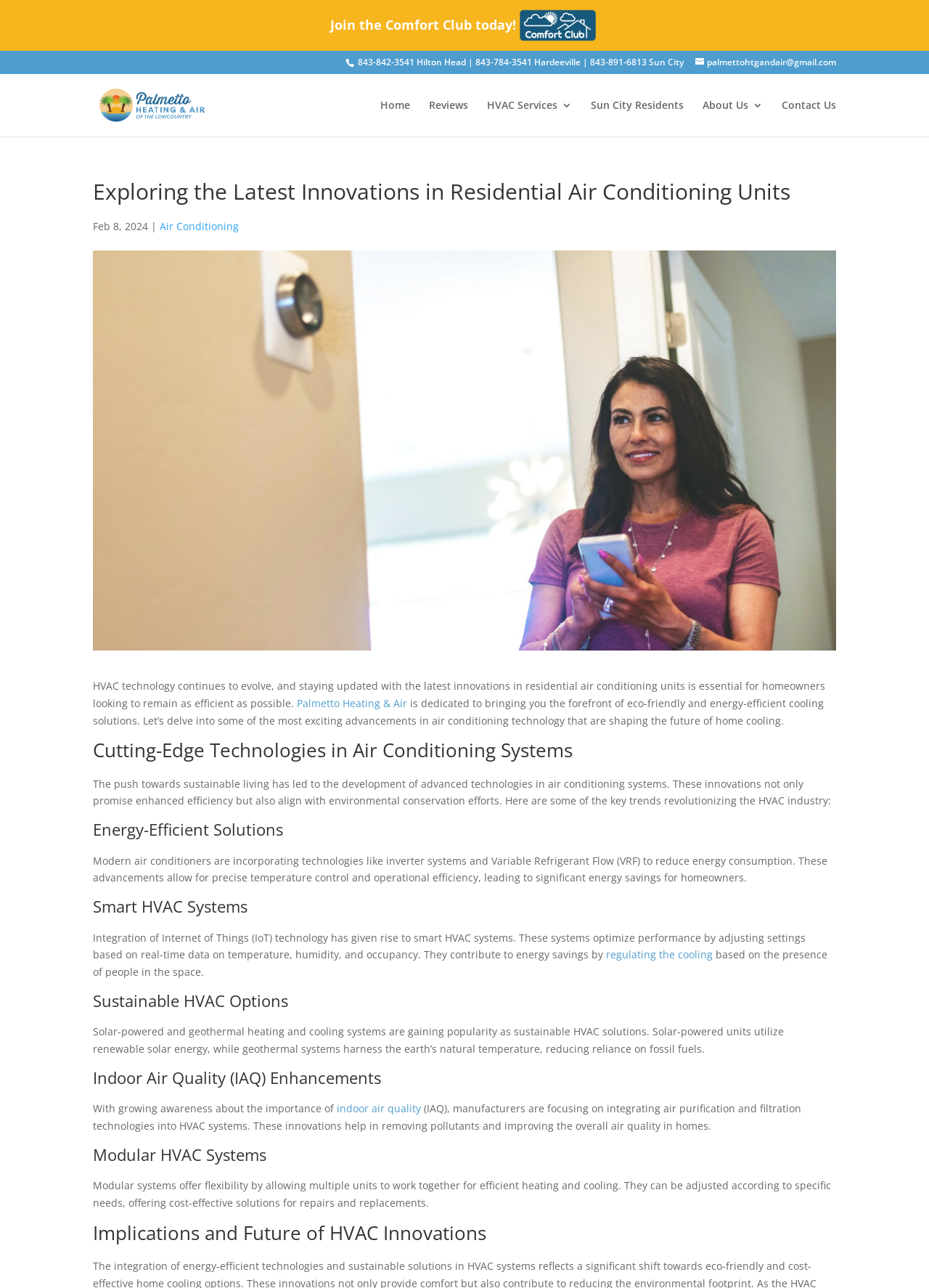Mark the bounding box of the element that matches the following description: "palmettohtgandair@gmail.com".

[0.748, 0.043, 0.9, 0.053]